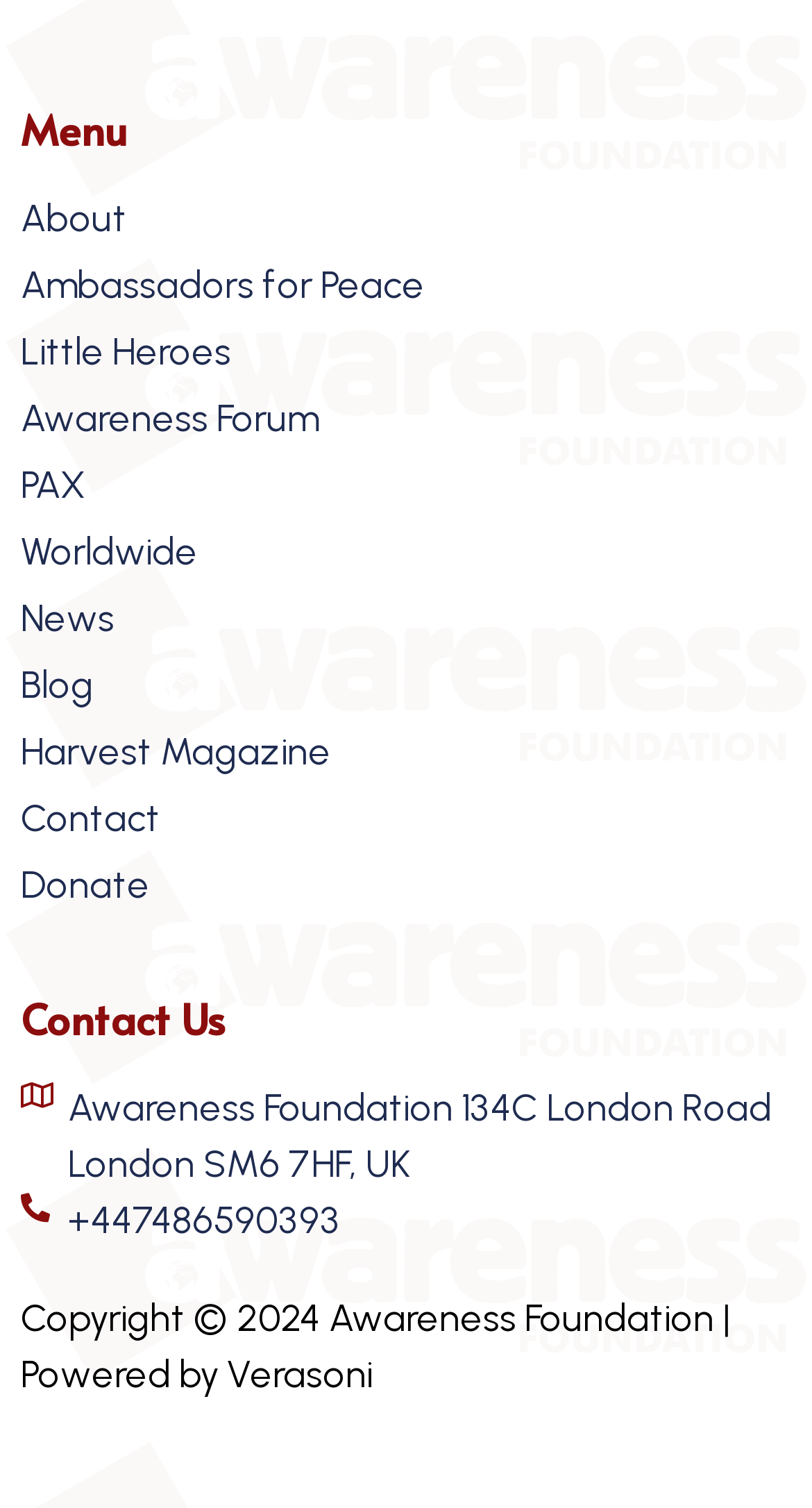Determine the bounding box coordinates for the area that needs to be clicked to fulfill this task: "Donate to Awareness Foundation". The coordinates must be given as four float numbers between 0 and 1, i.e., [left, top, right, bottom].

[0.026, 0.568, 0.974, 0.606]